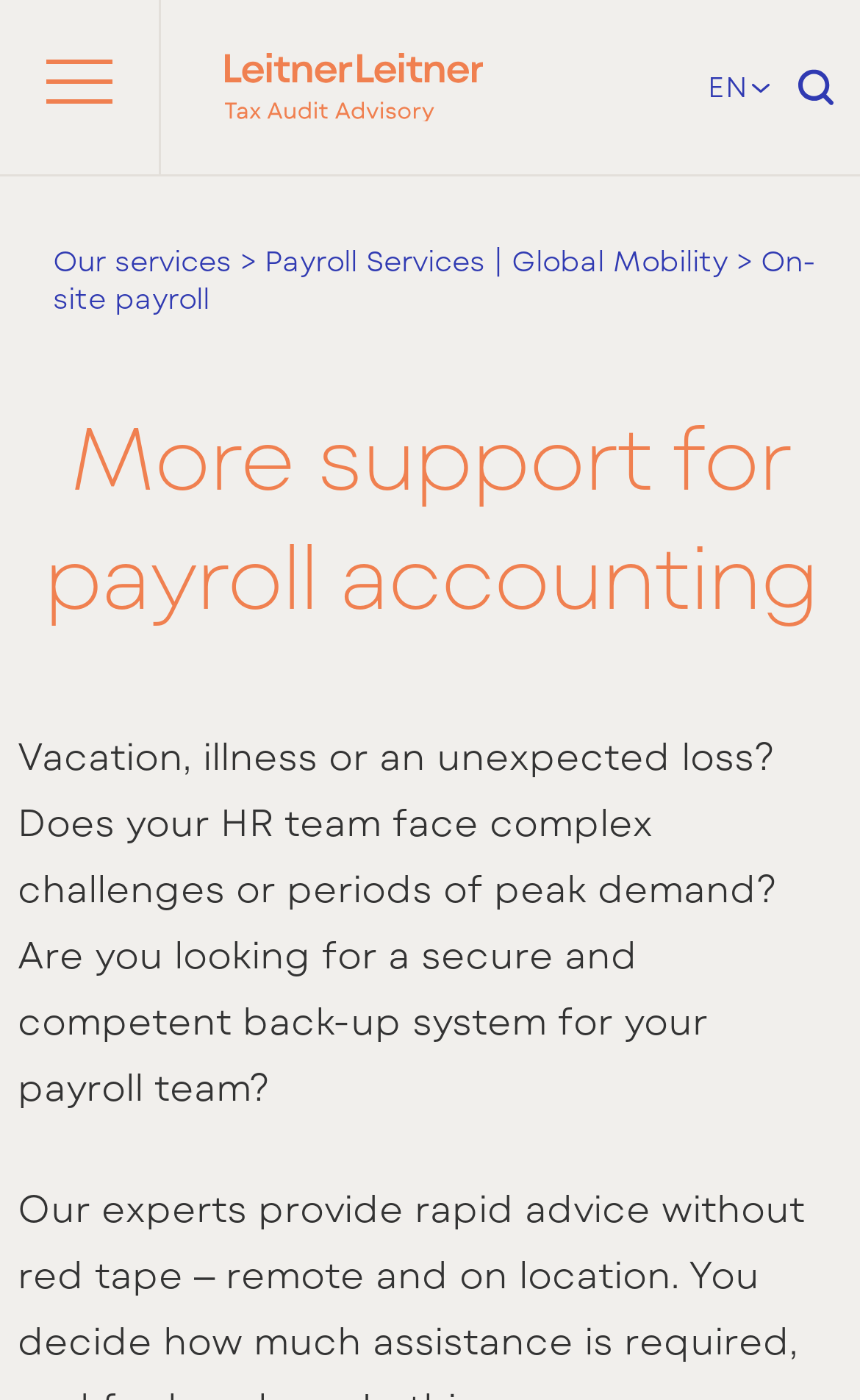What is the text on the top-right corner of the webpage?
Based on the image, respond with a single word or phrase.

EN